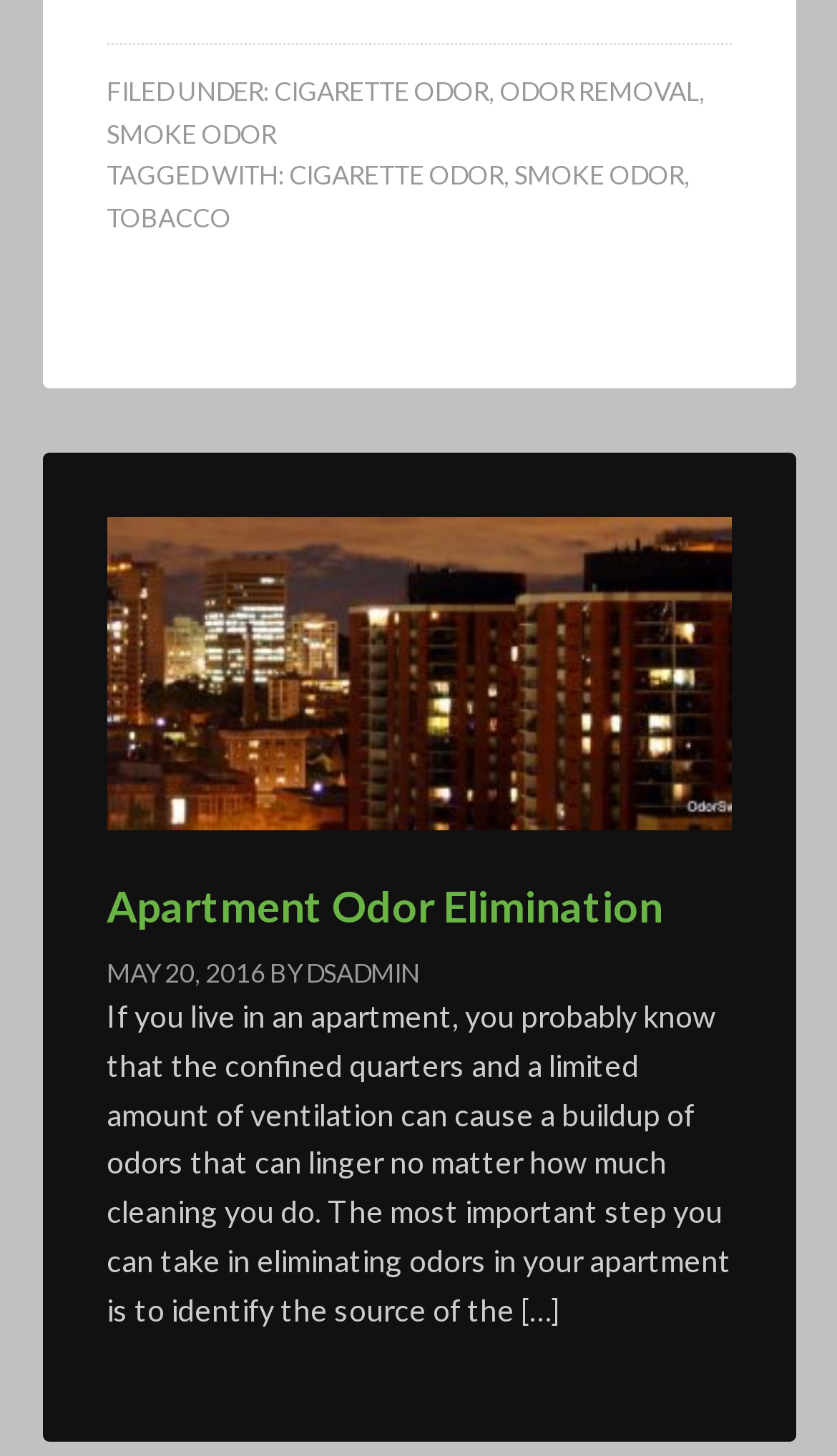Determine the bounding box coordinates of the clickable region to carry out the instruction: "Download".

None